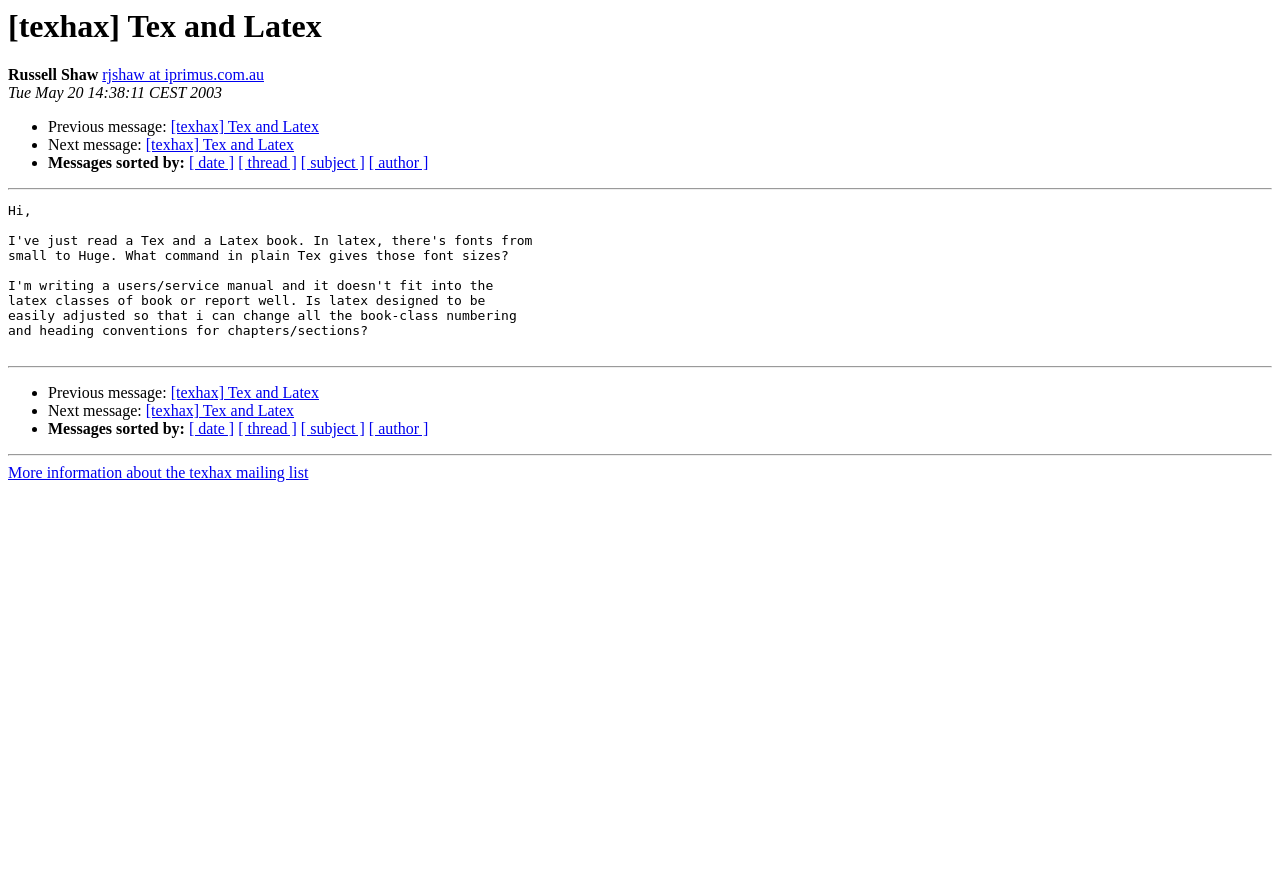Describe the entire webpage, focusing on both content and design.

The webpage appears to be a mailing list archive page, specifically for the "texhax" mailing list. At the top, there is a heading with the title "[texhax] Tex and Latex" followed by the name "Russell Shaw" and an email address "rjshaw at iprimus.com.au". Below this, there is a timestamp "Tue May 20 14:38:11 CEST 2003".

The main content of the page is divided into sections, separated by horizontal lines. Each section contains a list of links and text, with bullet points (represented by "•" symbols) preceding each item. The links are labeled as "Previous message", "Next message", and "Messages sorted by", with options to sort by date, thread, subject, or author.

There are multiple sections with the same structure, suggesting that the page is displaying a list of messages or threads from the mailing list. The links and text are arranged in a consistent pattern, with the bullet points aligned to the left and the links and text following to the right.